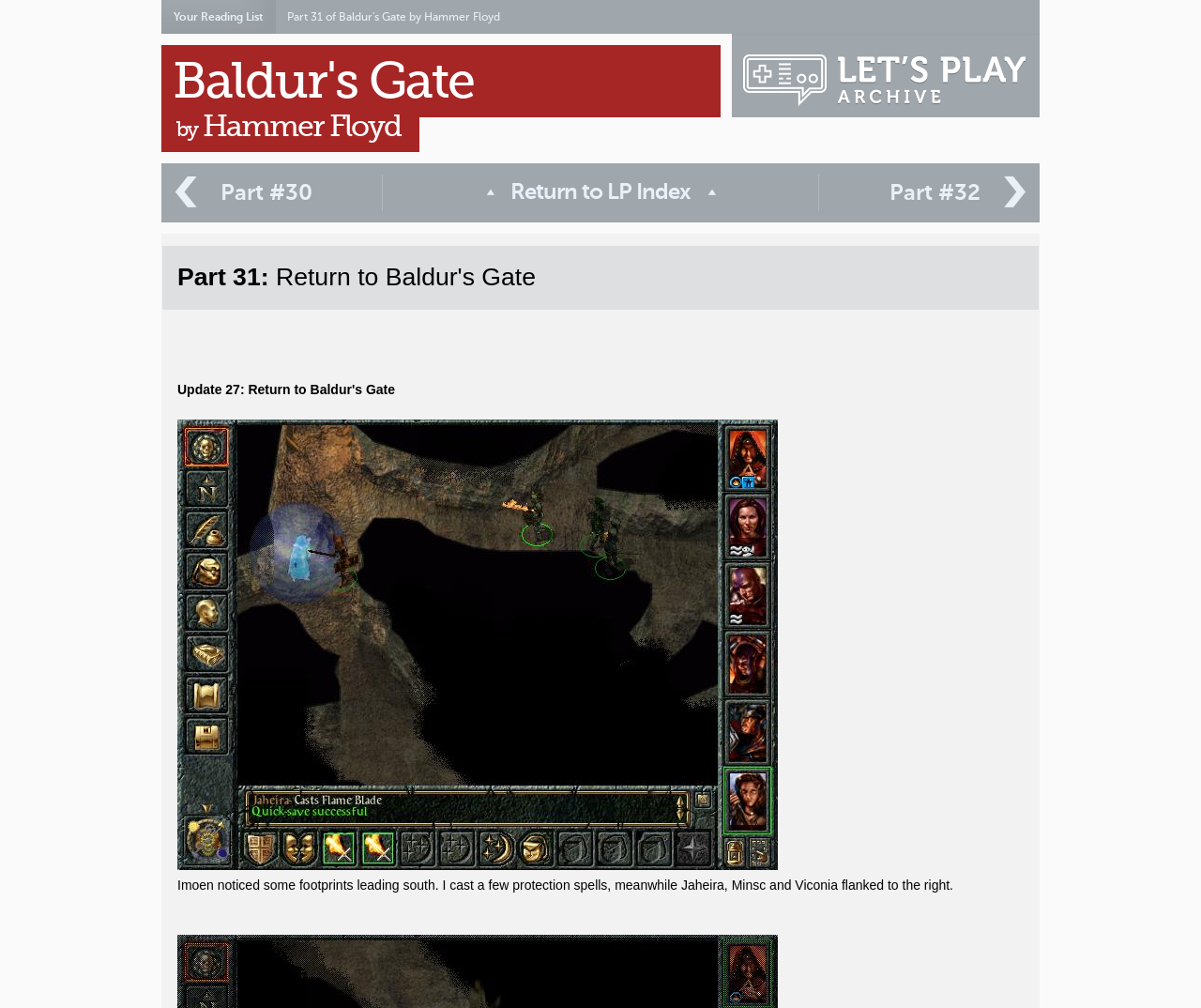Provide the bounding box coordinates for the UI element that is described as: "Part #32 ›".

[0.7, 0.173, 0.856, 0.209]